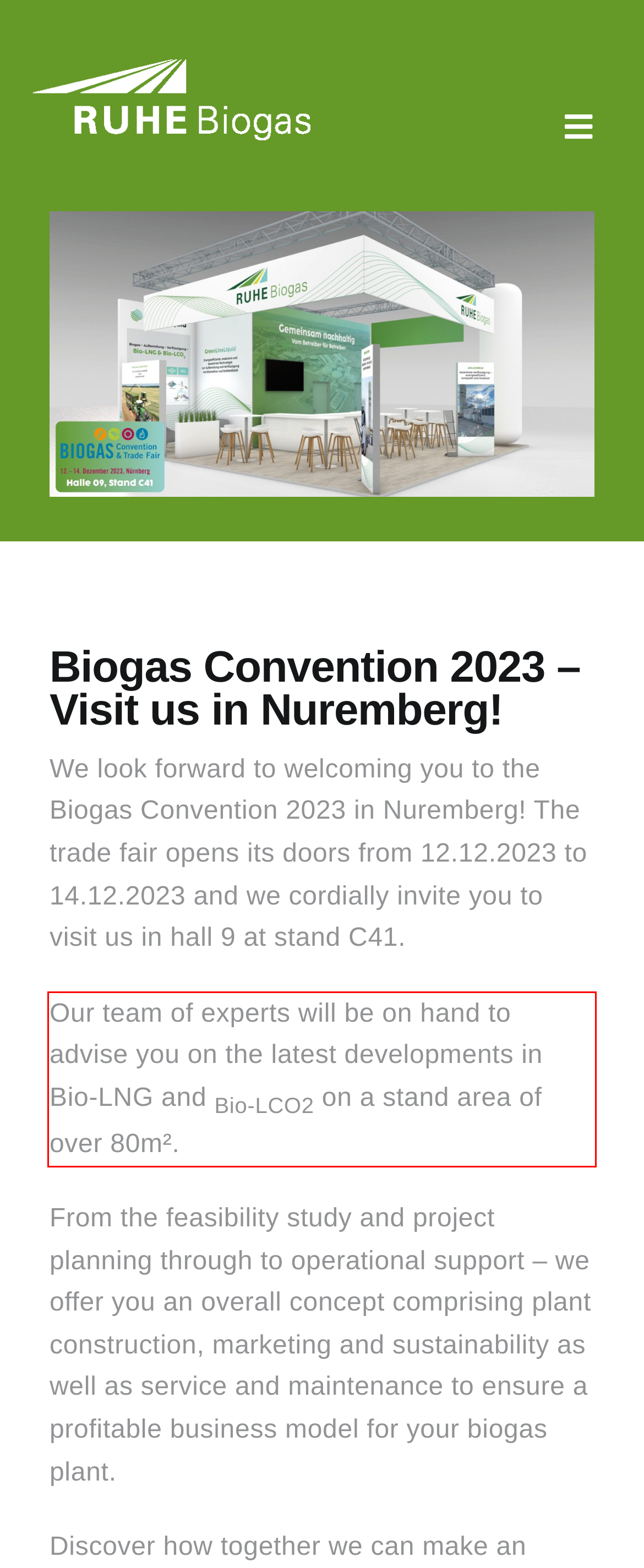You are given a screenshot showing a webpage with a red bounding box. Perform OCR to capture the text within the red bounding box.

Our team of experts will be on hand to advise you on the latest developments in Bio-LNG and Bio-LCO2 on a stand area of over 80m².